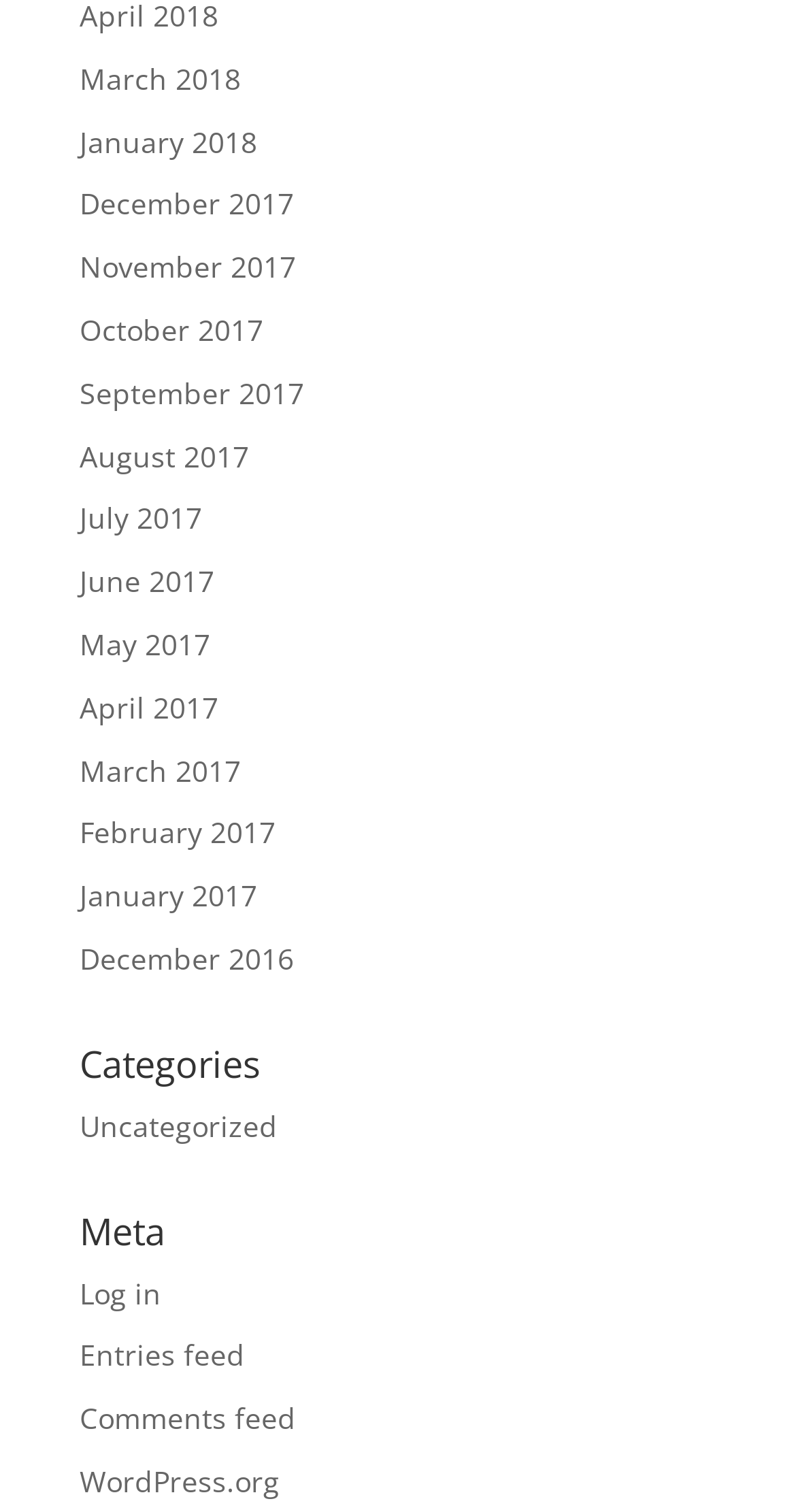What is the last link in the Meta section?
Please answer using one word or phrase, based on the screenshot.

WordPress.org